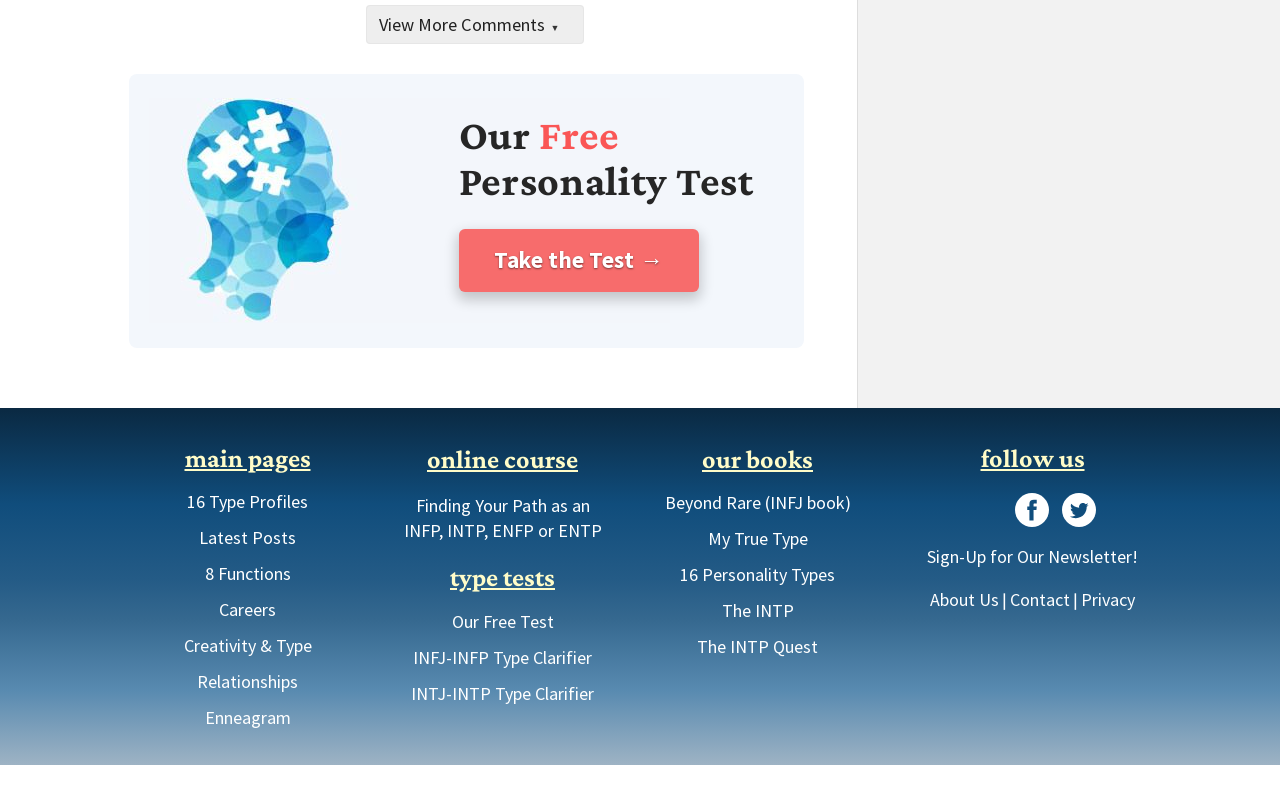Given the element description: "About Us", predict the bounding box coordinates of this UI element. The coordinates must be four float numbers between 0 and 1, given as [left, top, right, bottom].

[0.727, 0.733, 0.78, 0.761]